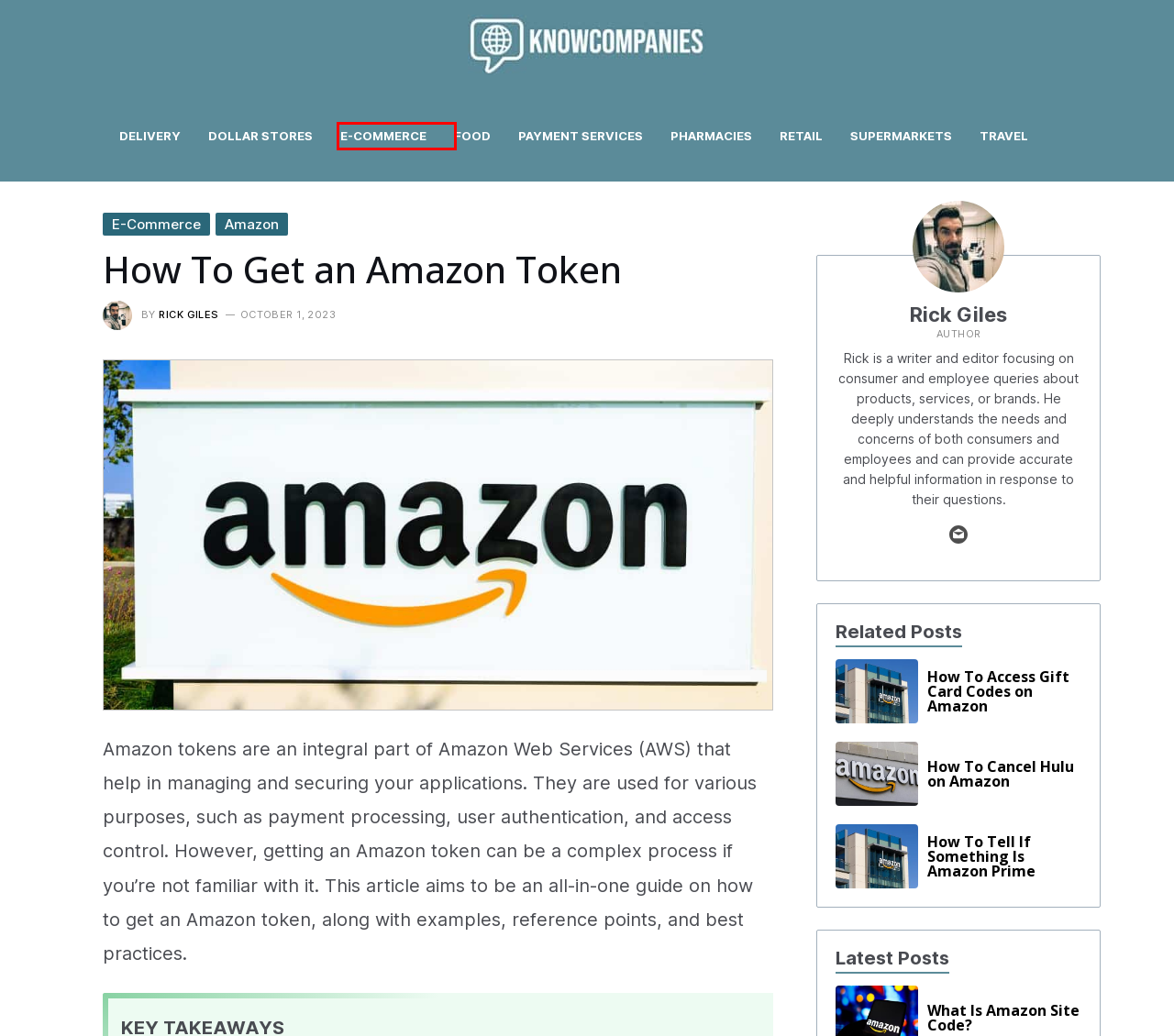You have a screenshot of a webpage with a red bounding box around an element. Identify the webpage description that best fits the new page that appears after clicking the selected element in the red bounding box. Here are the candidates:
A. Retail - Page 1 | KnowCompanies
B. How To Tell If Something Is Amazon Prime | KnowCompanies
C. Food - Page 1 | KnowCompanies
D. Travel - Page 1 | KnowCompanies
E. Dollar Stores - Page 1 | KnowCompanies
F. E-Commerce - Page 1 | KnowCompanies
G. Delivery - Page 1 | KnowCompanies
H. Pharmacies - Page 1 | KnowCompanies

F